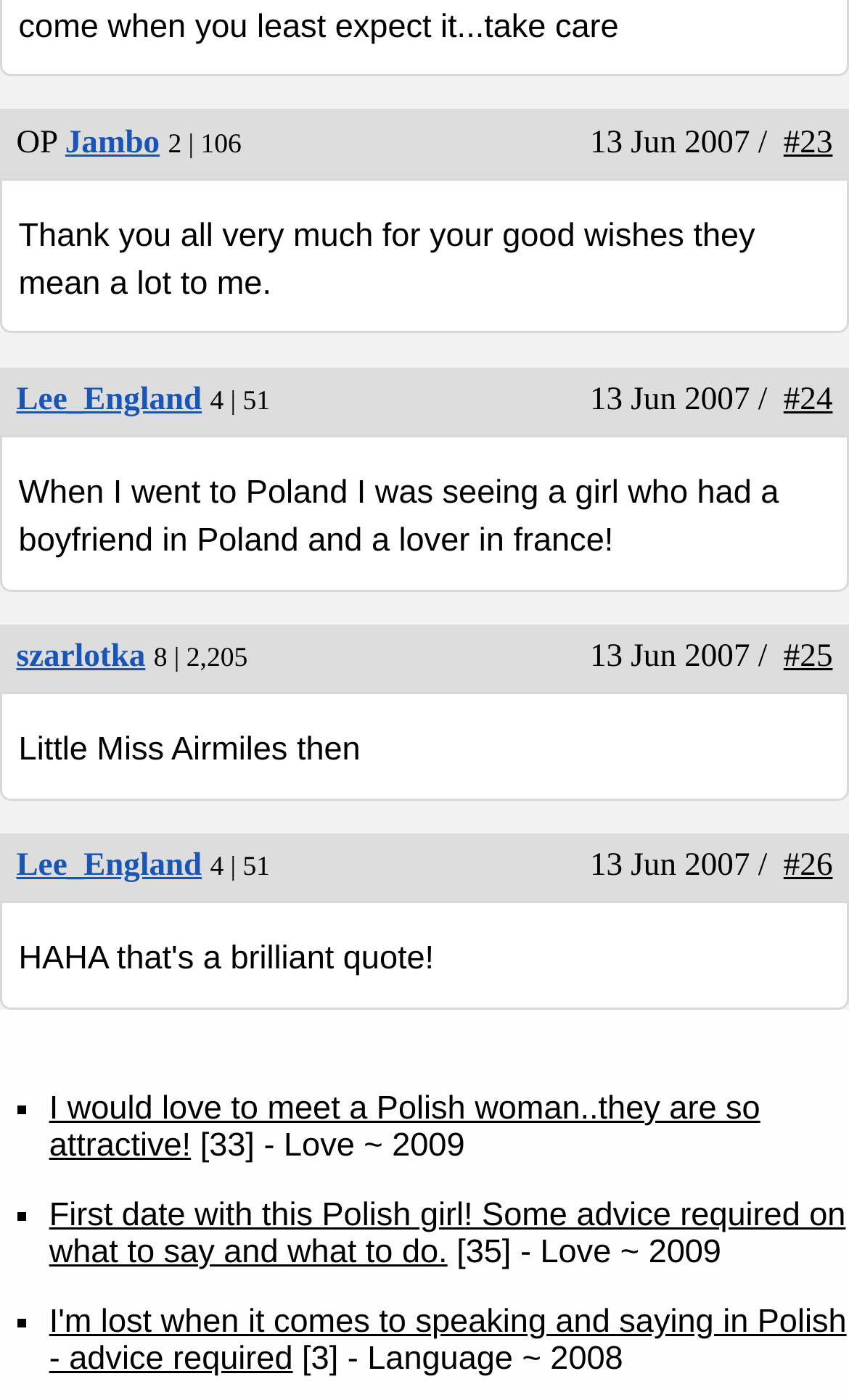Please determine the bounding box coordinates for the element that should be clicked to follow these instructions: "View the post 'Thank you all very much for your good wishes they mean a lot to me.'".

[0.022, 0.155, 0.889, 0.215]